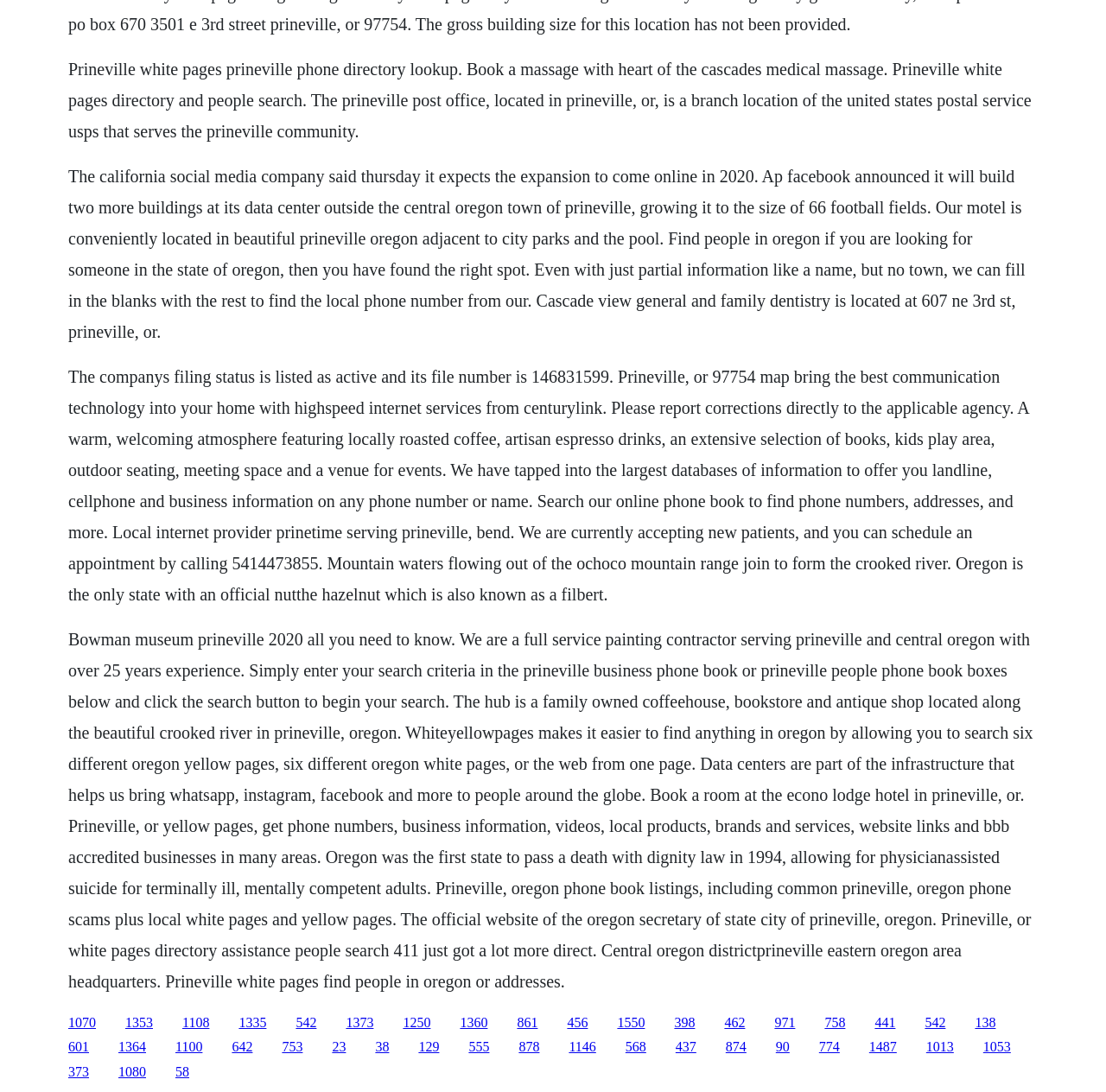What is the purpose of the webpage?
Please answer the question with a detailed response using the information from the screenshot.

The webpage contains text such as 'Prineville white pages directory and people search', 'Find people in Oregon', and 'Search our online phone book to find phone numbers, addresses, and more', which suggests that the primary purpose of the webpage is to provide a phone directory and people search functionality.